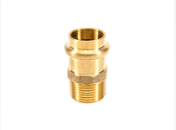Based on the visual content of the image, answer the question thoroughly: Is the adapter suitable for residential projects?

The caption states that the adapter is 'ideal for both residential and commercial plumbing projects', indicating that it is indeed suitable for residential projects.